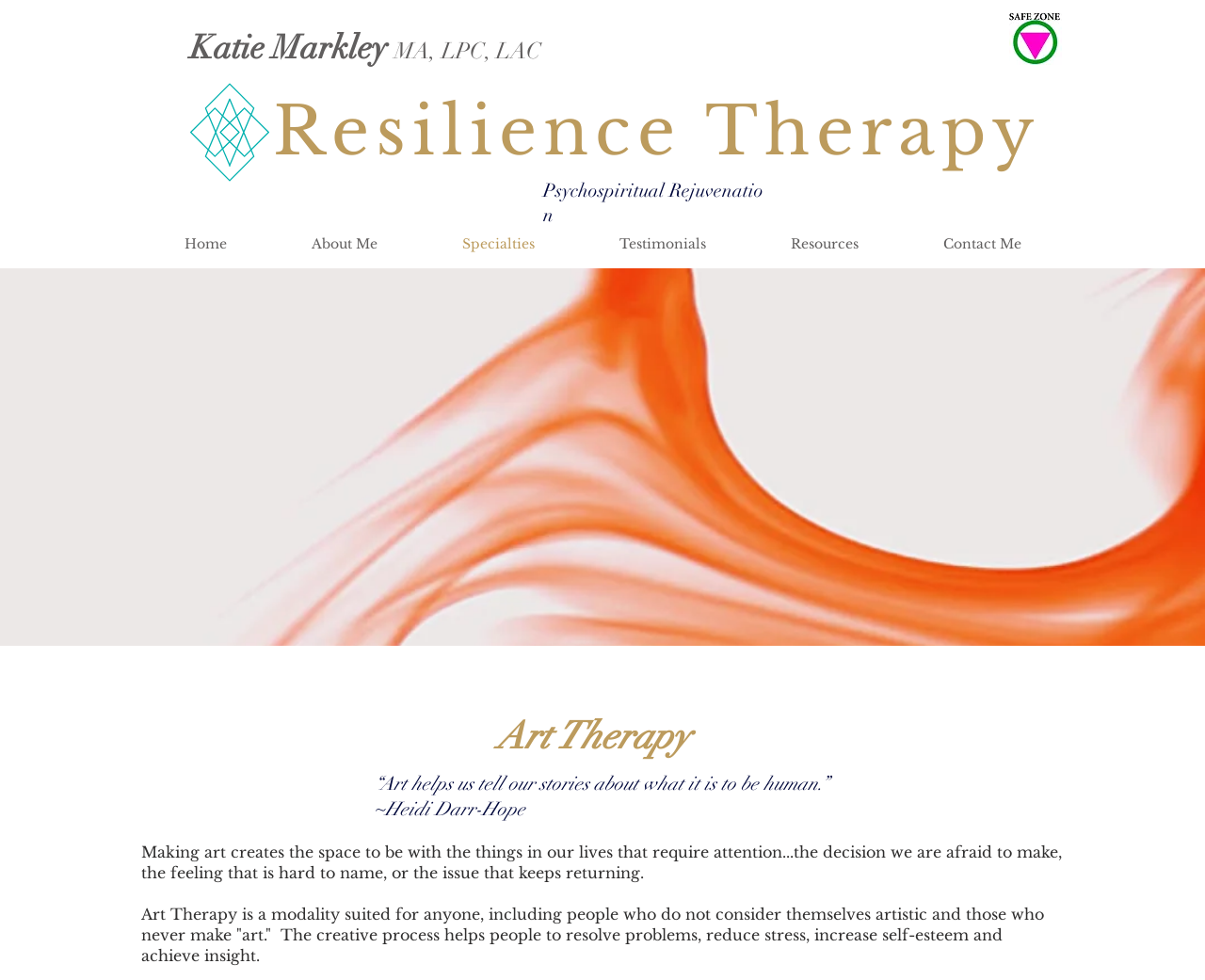Using the information in the image, give a detailed answer to the following question: What is the purpose of Art Therapy?

According to the static text element, Art Therapy helps people to 'resolve problems, reduce stress, increase self-esteem and achieve insight', indicating that it is a therapeutic approach to address various personal issues.